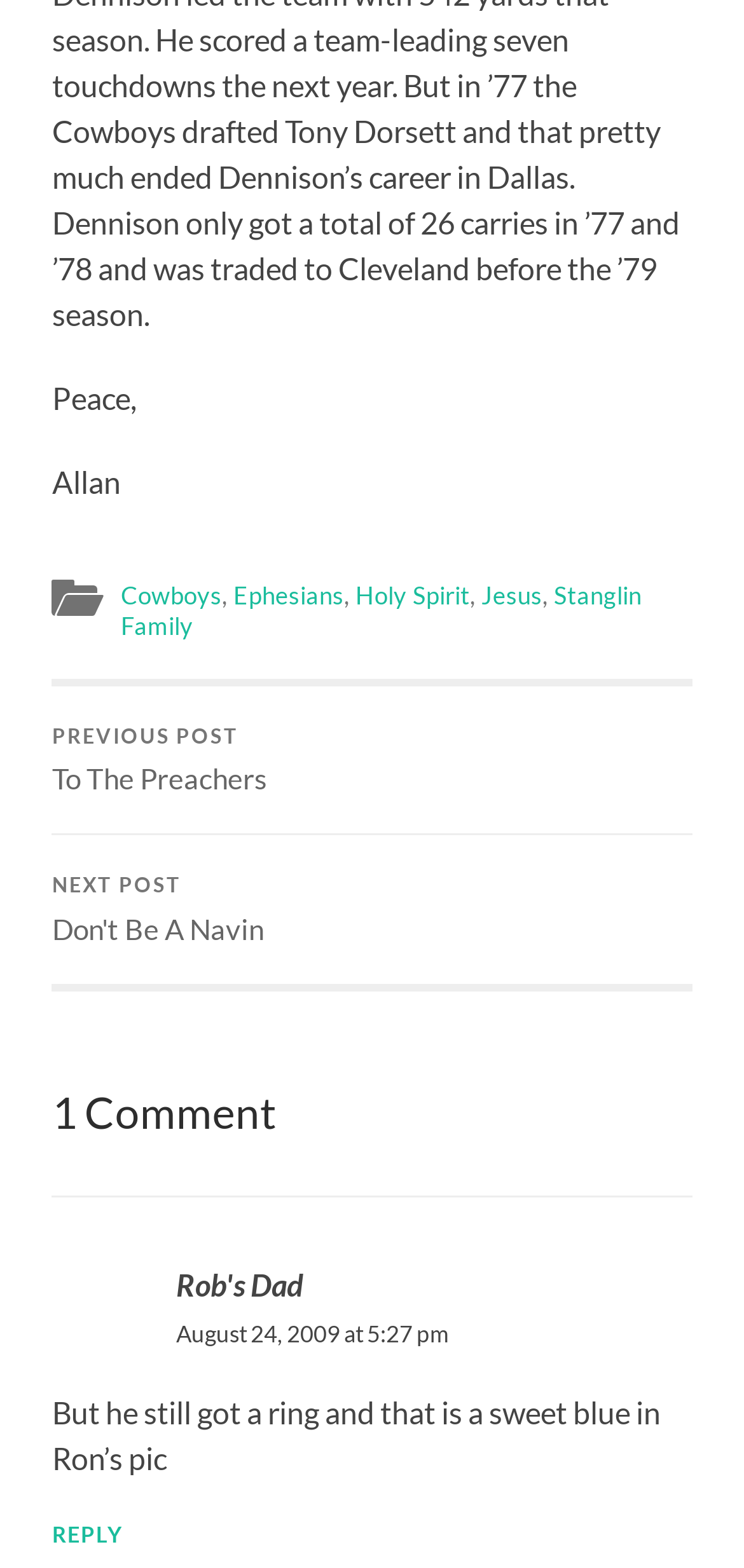Please locate the bounding box coordinates of the element that needs to be clicked to achieve the following instruction: "Click on the link to reply to Rob's Dad". The coordinates should be four float numbers between 0 and 1, i.e., [left, top, right, bottom].

[0.07, 0.971, 0.165, 0.986]